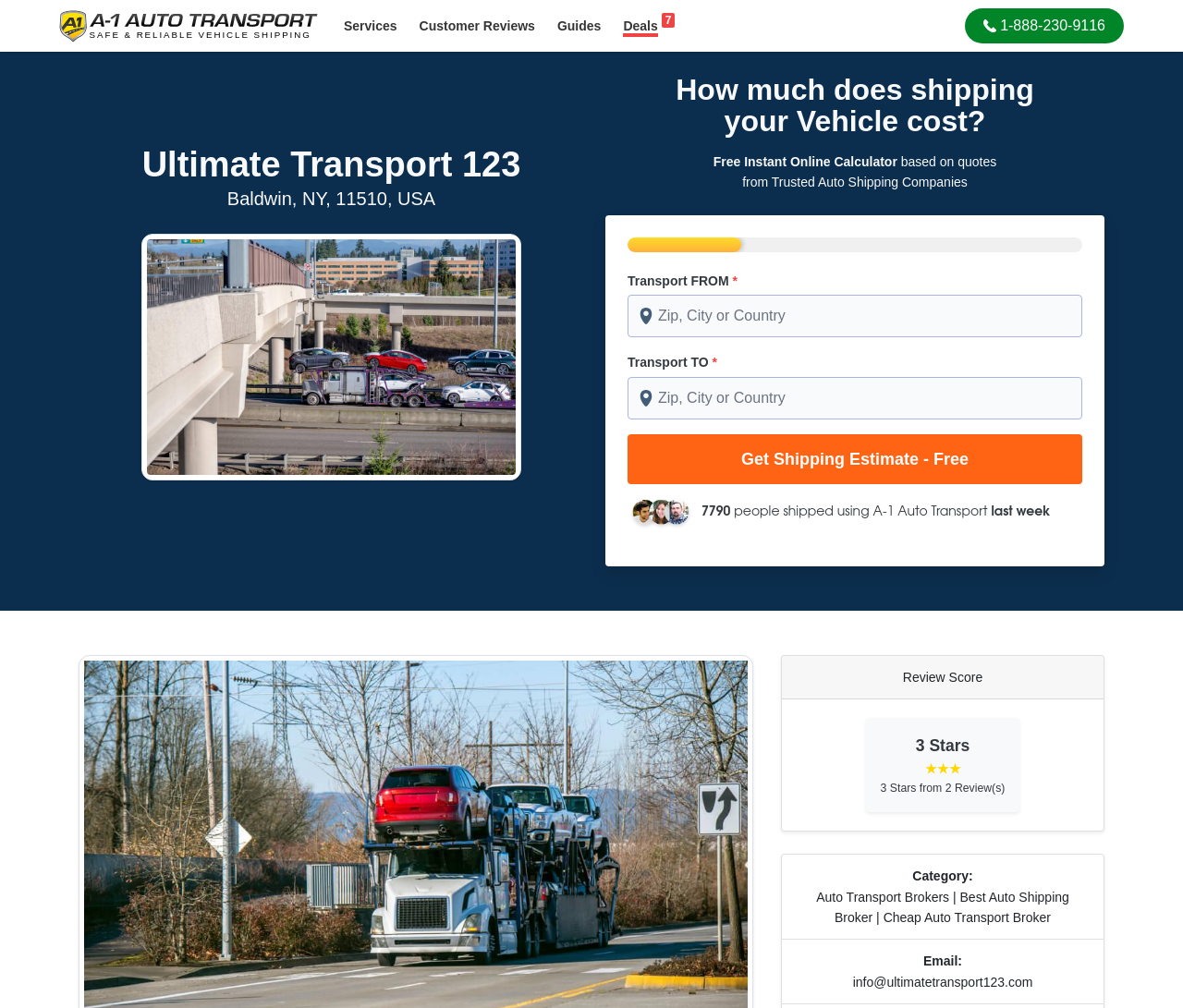Using the webpage screenshot and the element description Get Shipping Estimate - Free, determine the bounding box coordinates. Specify the coordinates in the format (top-left x, top-left y, bottom-right x, bottom-right y) with values ranging from 0 to 1.

[0.53, 0.43, 0.915, 0.48]